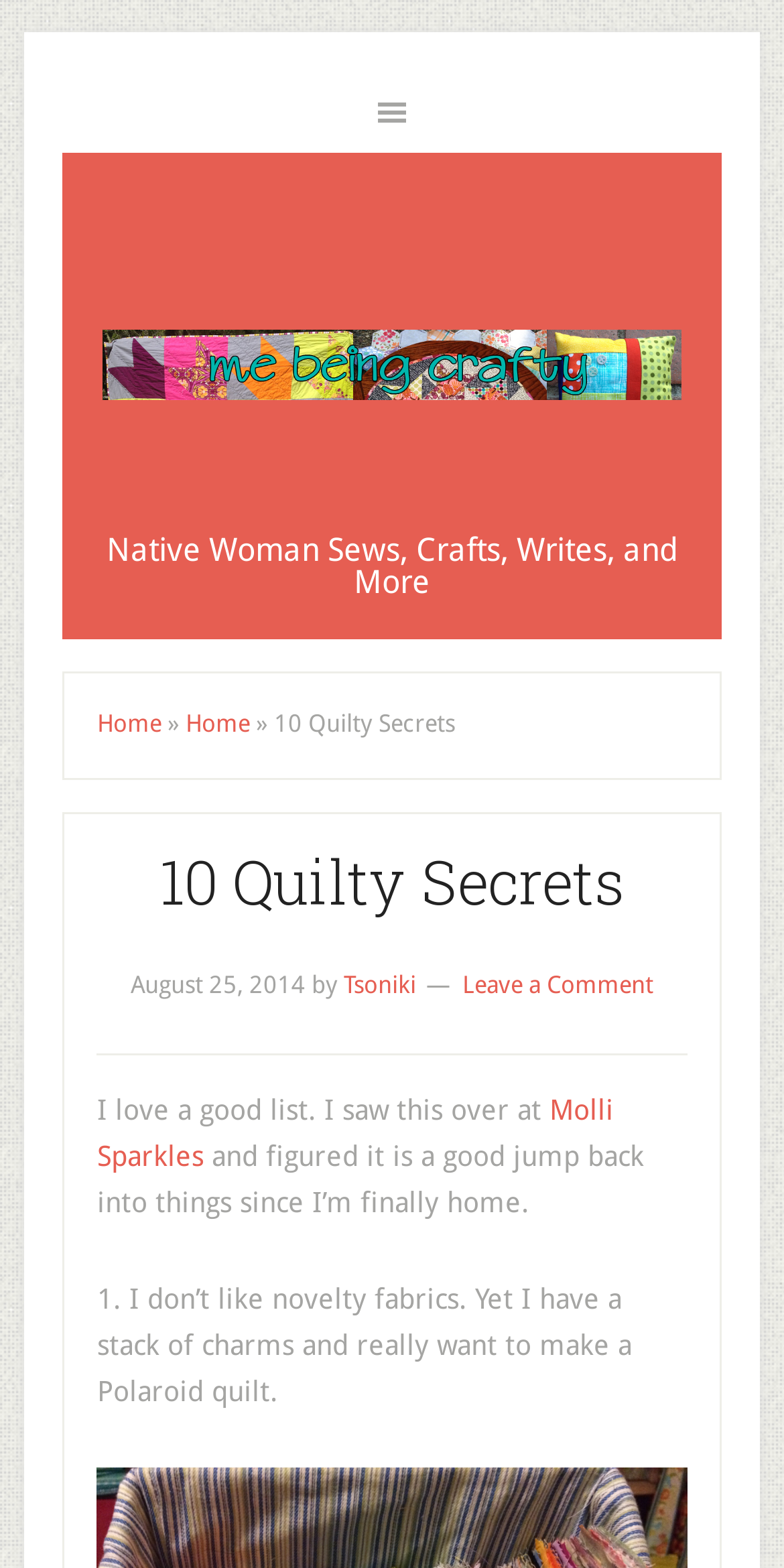Answer with a single word or phrase: 
How many items are in the list?

At least 1